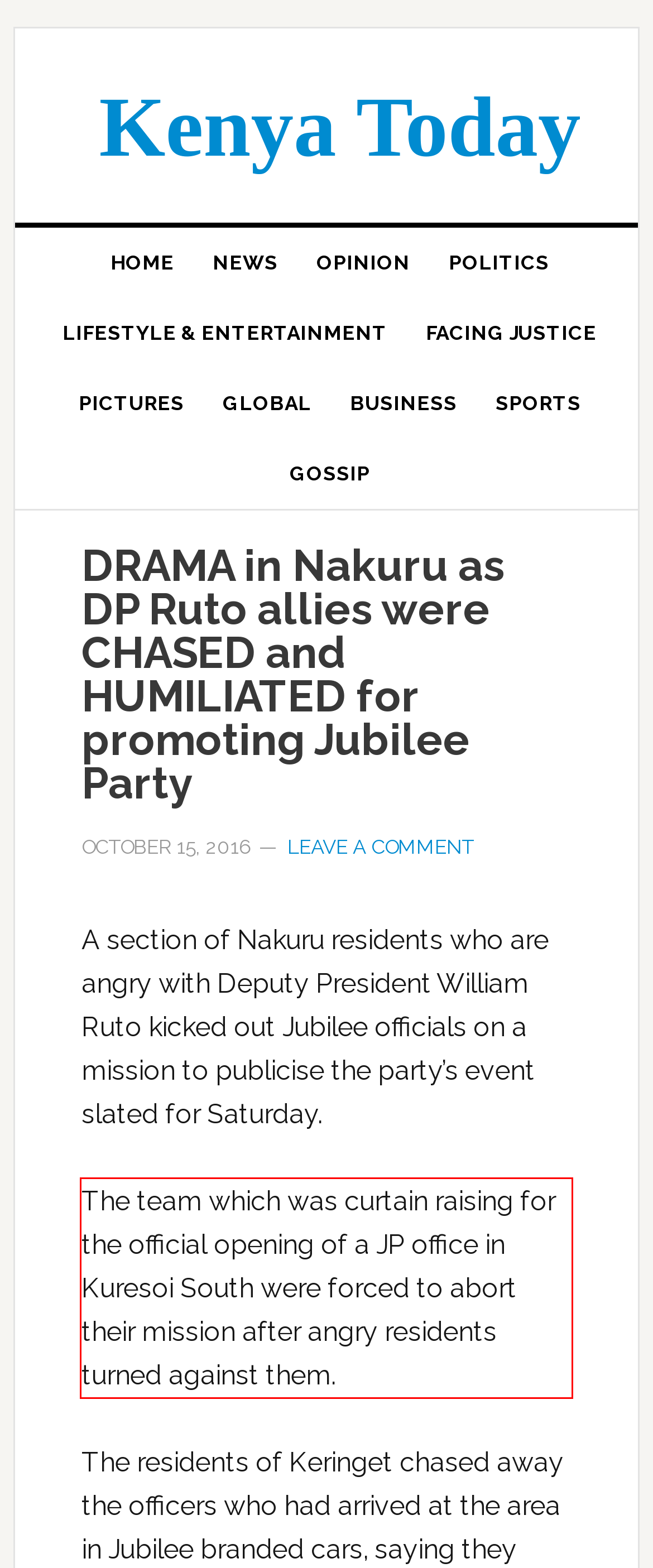Inspect the webpage screenshot that has a red bounding box and use OCR technology to read and display the text inside the red bounding box.

The team which was curtain raising for the official opening of a JP office in Kuresoi South were forced to abort their mission after angry residents turned against them.